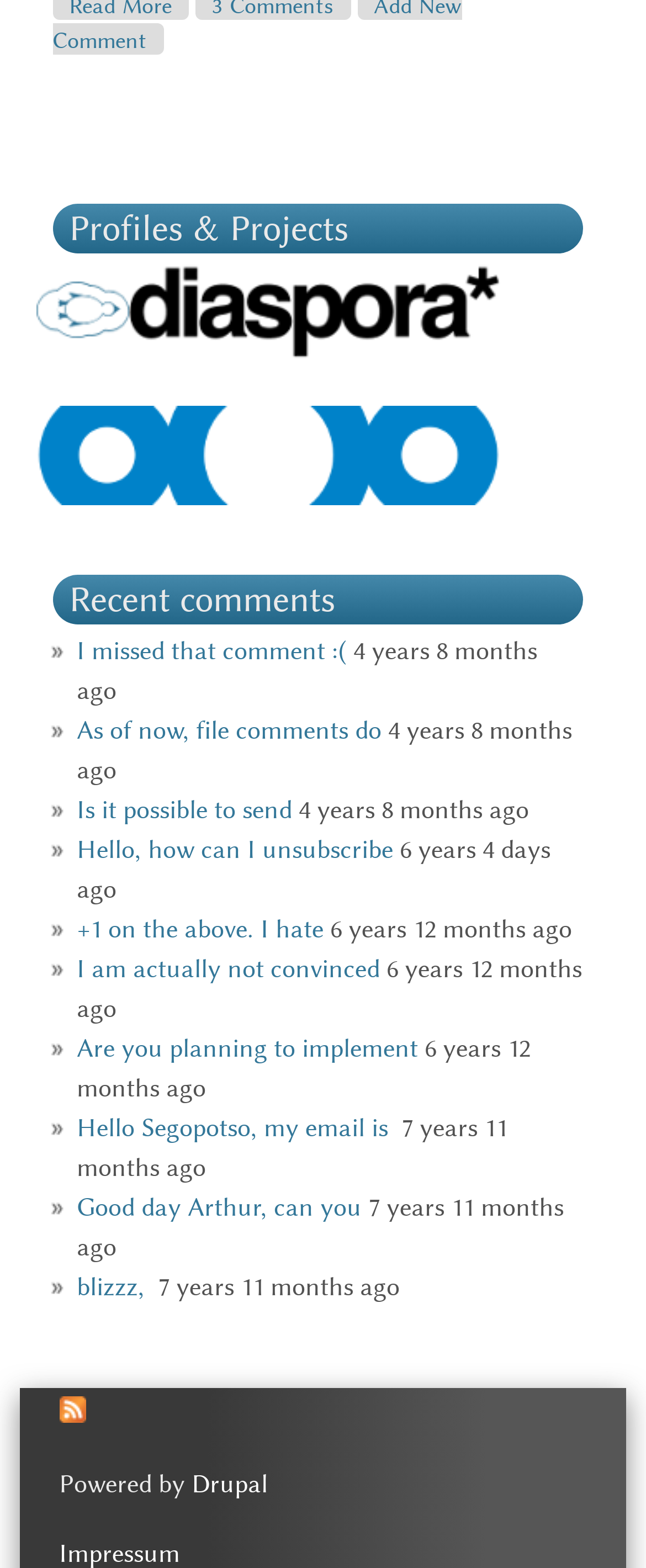Determine the coordinates of the bounding box for the clickable area needed to execute this instruction: "View recent comments".

[0.081, 0.366, 0.902, 0.398]